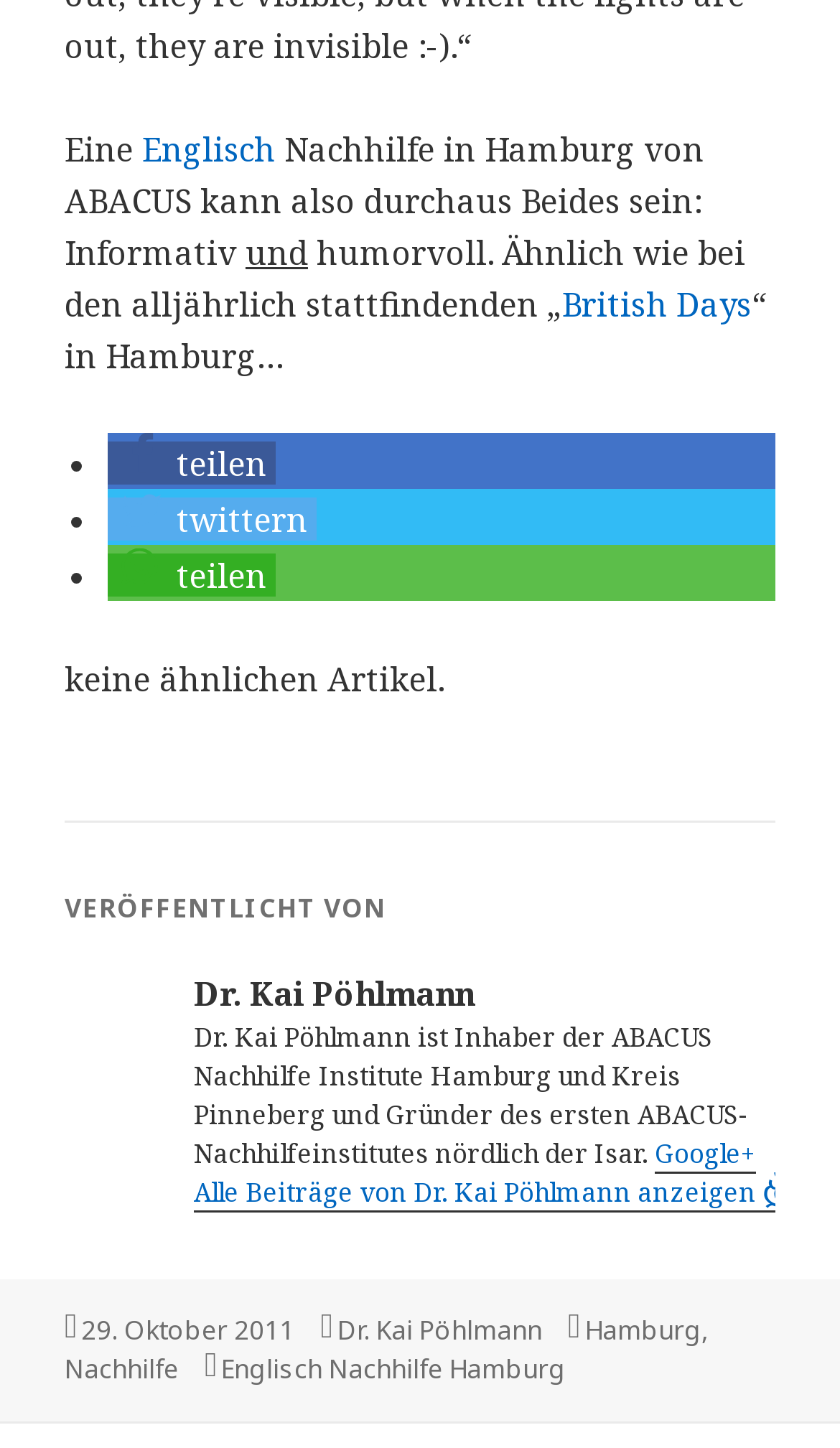Return the bounding box coordinates of the UI element that corresponds to this description: "29. Oktober 201118. September 2015". The coordinates must be given as four float numbers in the range of 0 and 1, [left, top, right, bottom].

[0.097, 0.906, 0.351, 0.933]